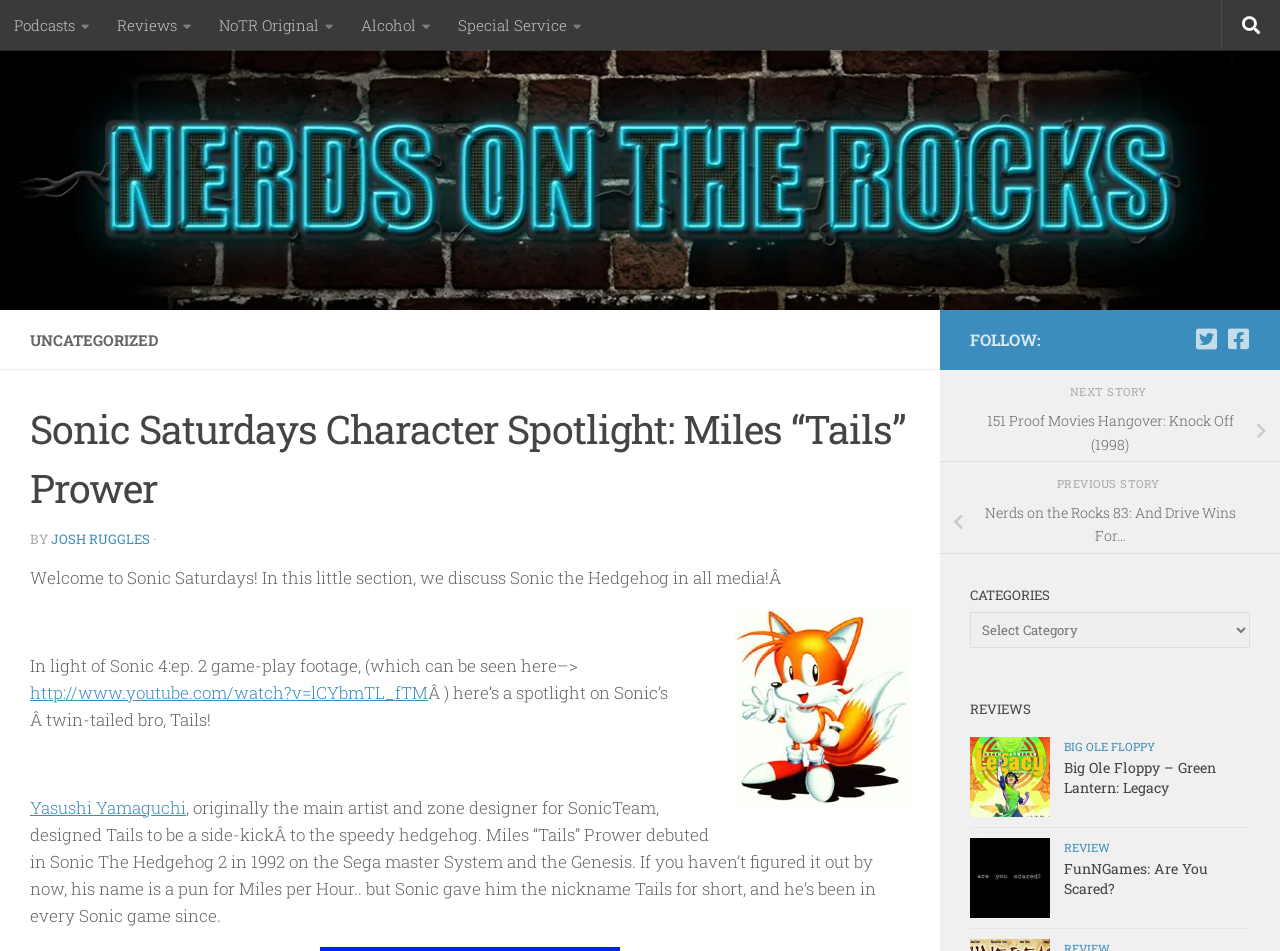Predict the bounding box of the UI element based on this description: "News and More".

None